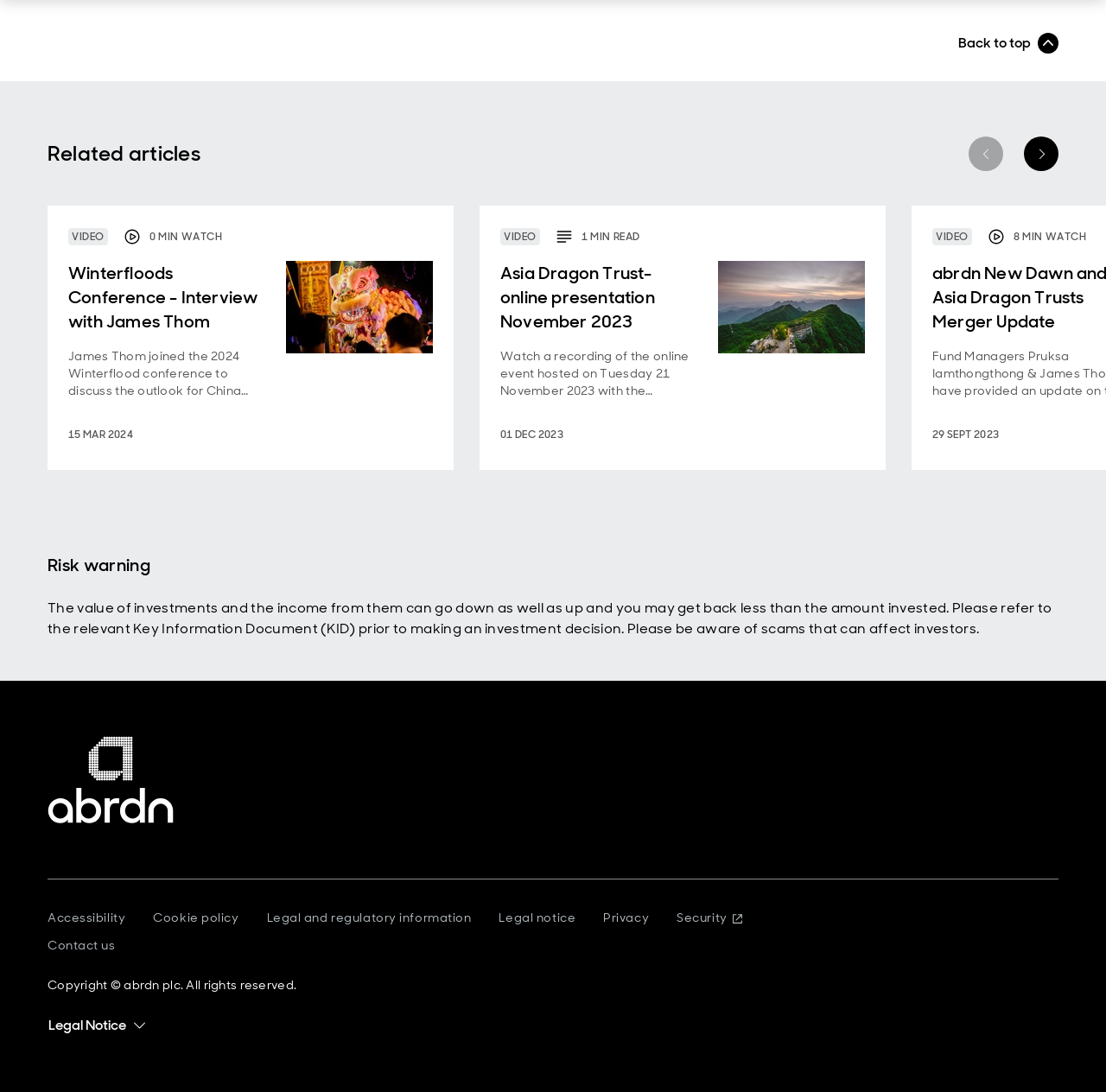Determine the bounding box coordinates in the format (top-left x, top-left y, bottom-right x, bottom-right y). Ensure all values are floating point numbers between 0 and 1. Identify the bounding box of the UI element described by: Back to top

[0.866, 0.03, 0.957, 0.049]